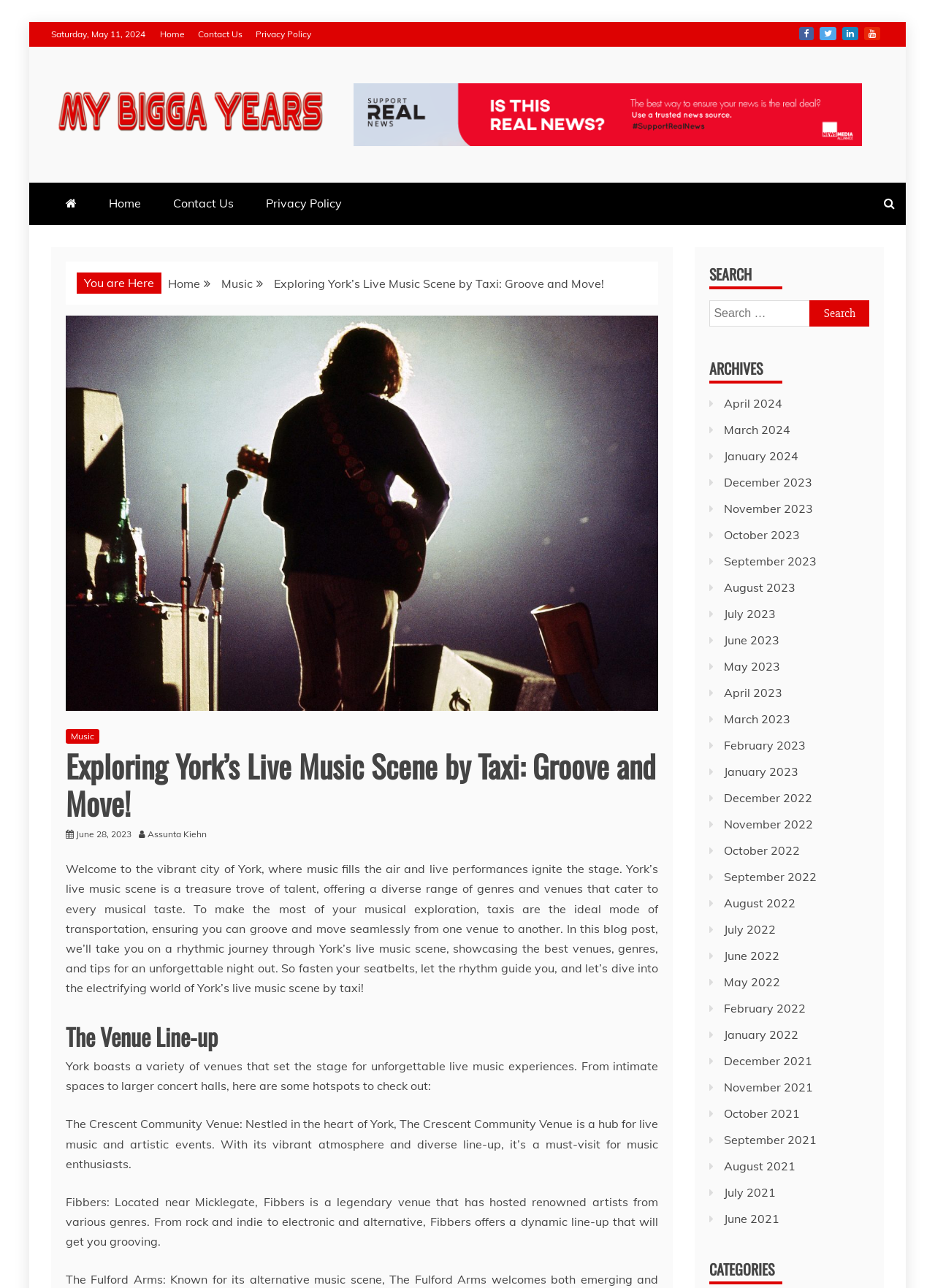Give a detailed overview of the webpage's appearance and contents.

This webpage is about exploring York's live music scene, with a focus on using taxis as a mode of transportation. At the top of the page, there is a navigation menu with links to "Home", "Contact Us", "Privacy Policy", and social media icons. Below this, there is a section with a date, "Saturday, May 11, 2024", and a link to "My bigga Years" with an accompanying image.

To the right of this section, there is a search bar with a heading "SEARCH" and a button to submit the search query. Below this, there is an "ARCHIVES" section with links to various months and years, from April 2024 to December 2021.

The main content of the page is divided into sections, starting with a heading "Exploring York’s Live Music Scene by Taxi: Groove and Move!" and a brief introduction to York's live music scene. This is followed by a section highlighting the best venues, genres, and tips for an unforgettable night out.

There are several images on the page, including one at the top with a heading "Exploring York’s Live Music Scene by Taxi: Groove and Move!" and another below the introduction. The page also features several headings, including "The Venue Line-up", which lists various music venues in York, such as The Crescent Community Venue and Fibbers.

Throughout the page, there are several links to other pages, including "Music", "June 28, 2023", and "Assunta Kiehn". The page also has a "CATEGORIES" section at the bottom, but it does not contain any links or content.